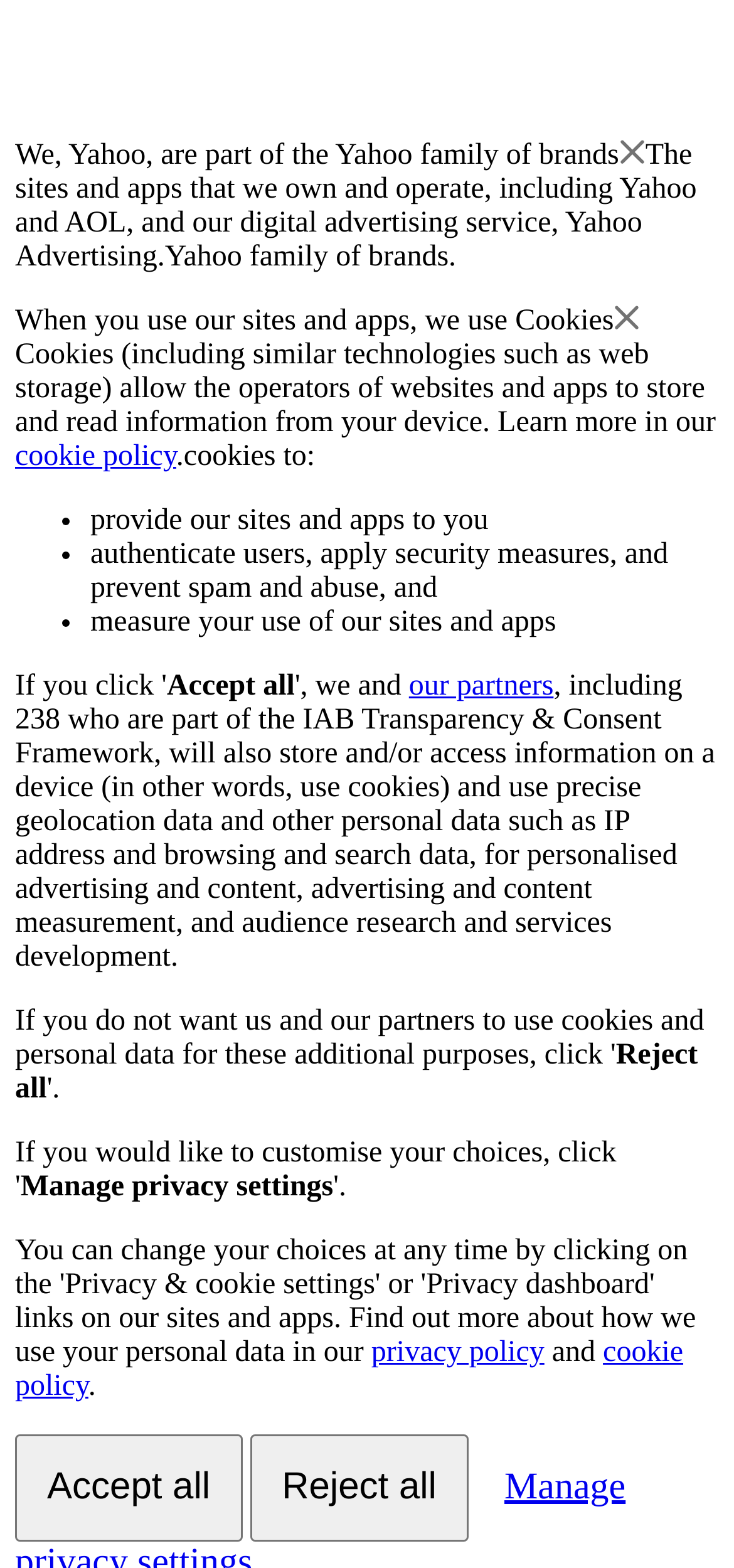Provide a brief response in the form of a single word or phrase:
What do cookies allow operators to do?

Store and read information